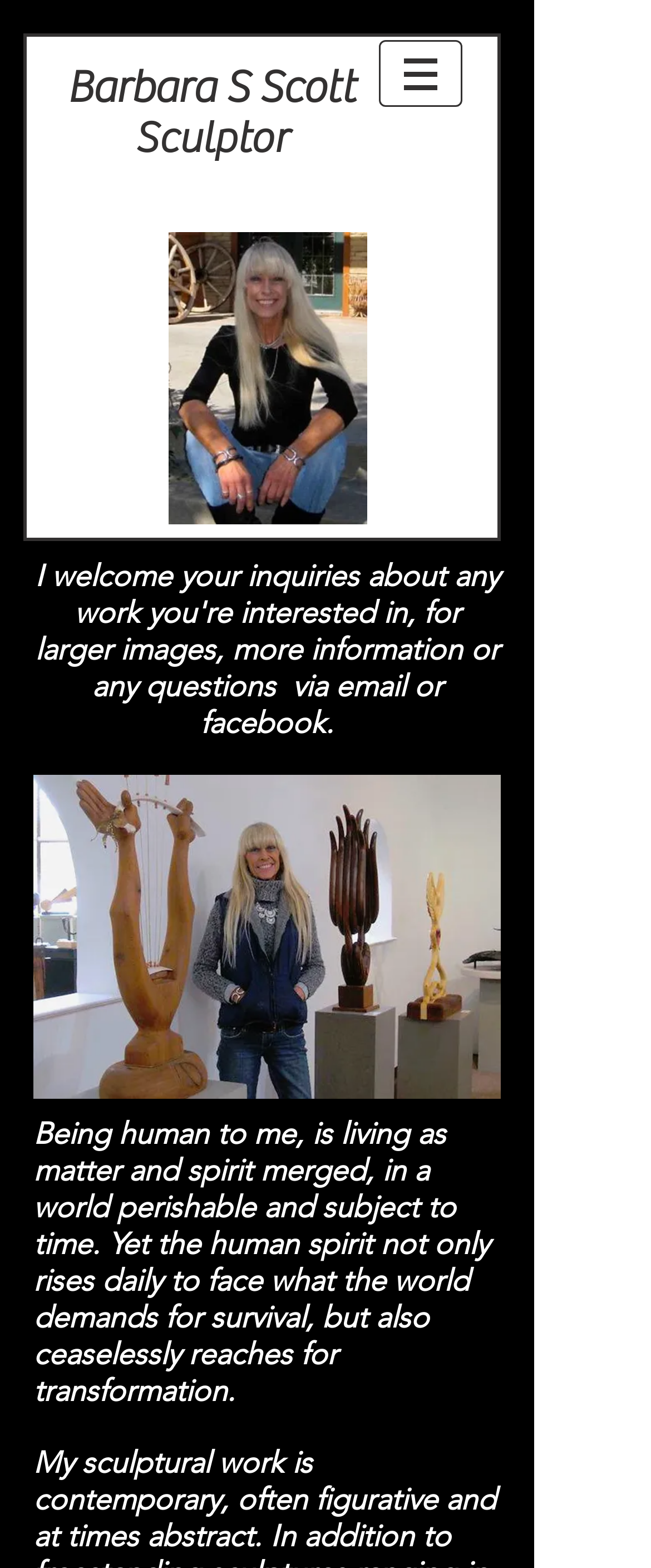Utilize the details in the image to thoroughly answer the following question: What is the theme of the quote on the webpage?

The quote on the webpage talks about the human spirit rising daily to face the world's demands and reaching for transformation, indicating that the theme of the quote is the human spirit.